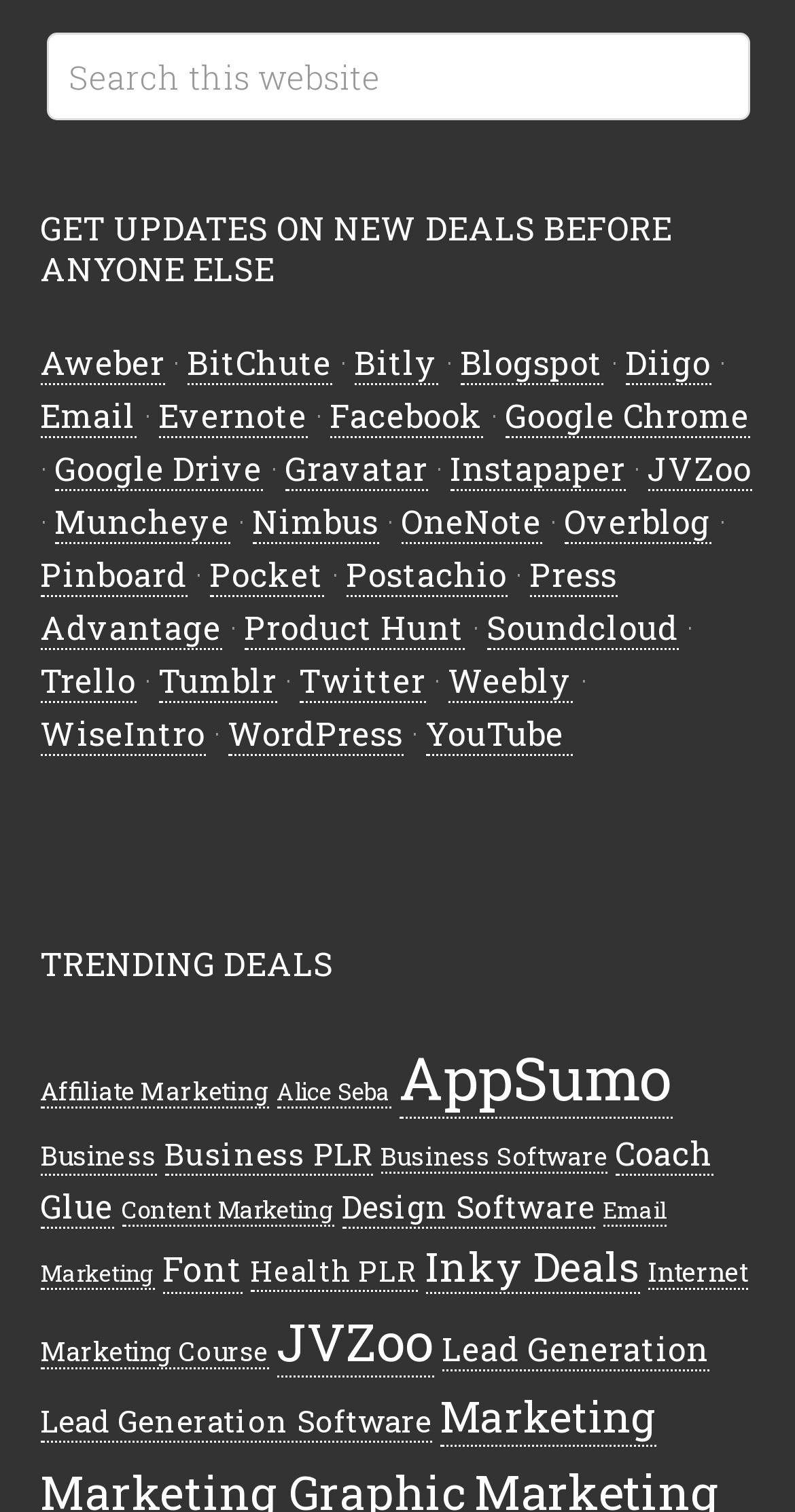Identify the bounding box for the UI element described as: "Internet Marketing Course". Ensure the coordinates are four float numbers between 0 and 1, formatted as [left, top, right, bottom].

[0.05, 0.83, 0.94, 0.905]